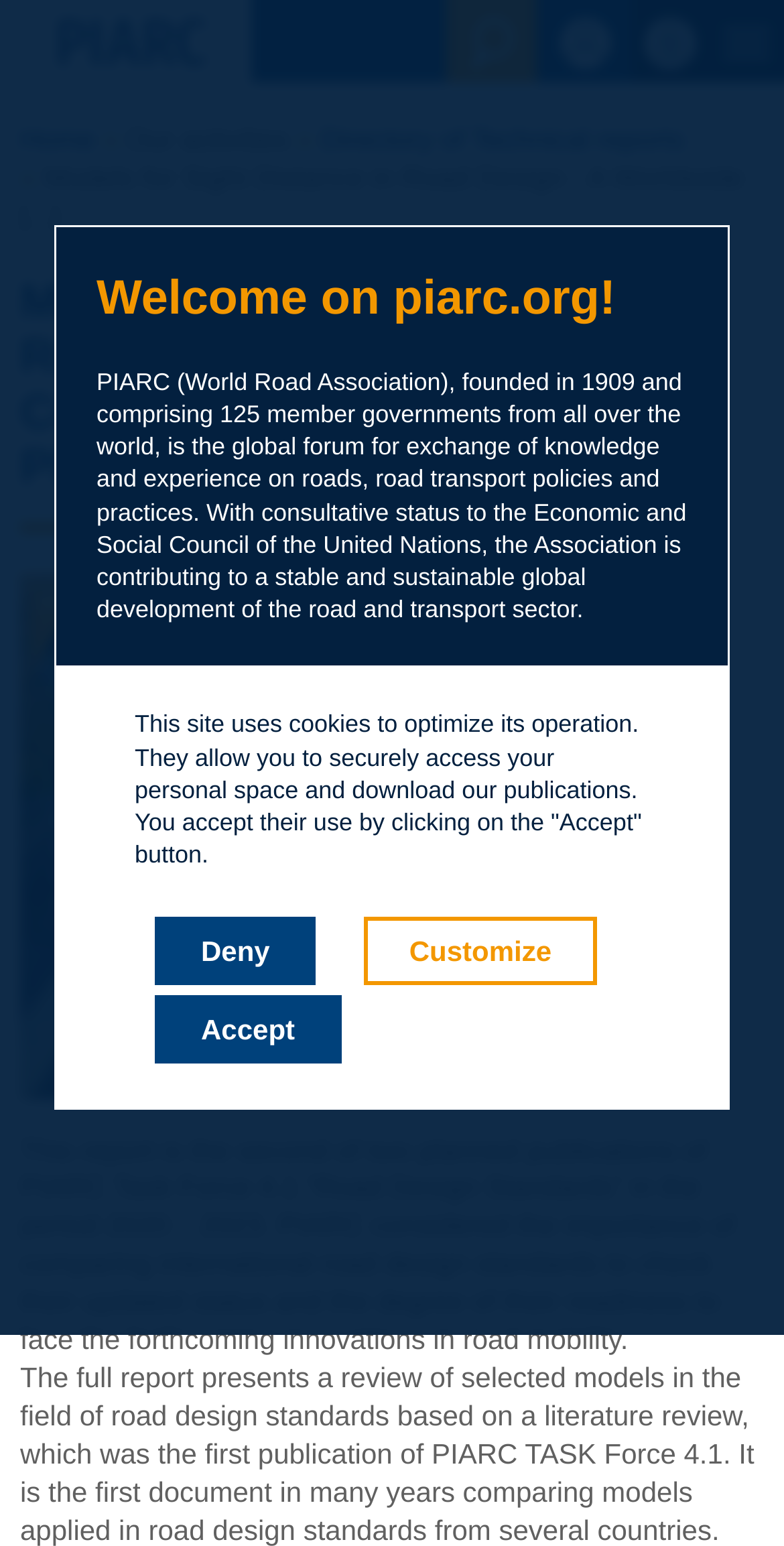Locate the bounding box coordinates of the clickable element to fulfill the following instruction: "Click the 'Directory of Technical reports' link". Provide the coordinates as four float numbers between 0 and 1 in the format [left, top, right, bottom].

[0.409, 0.079, 0.873, 0.1]